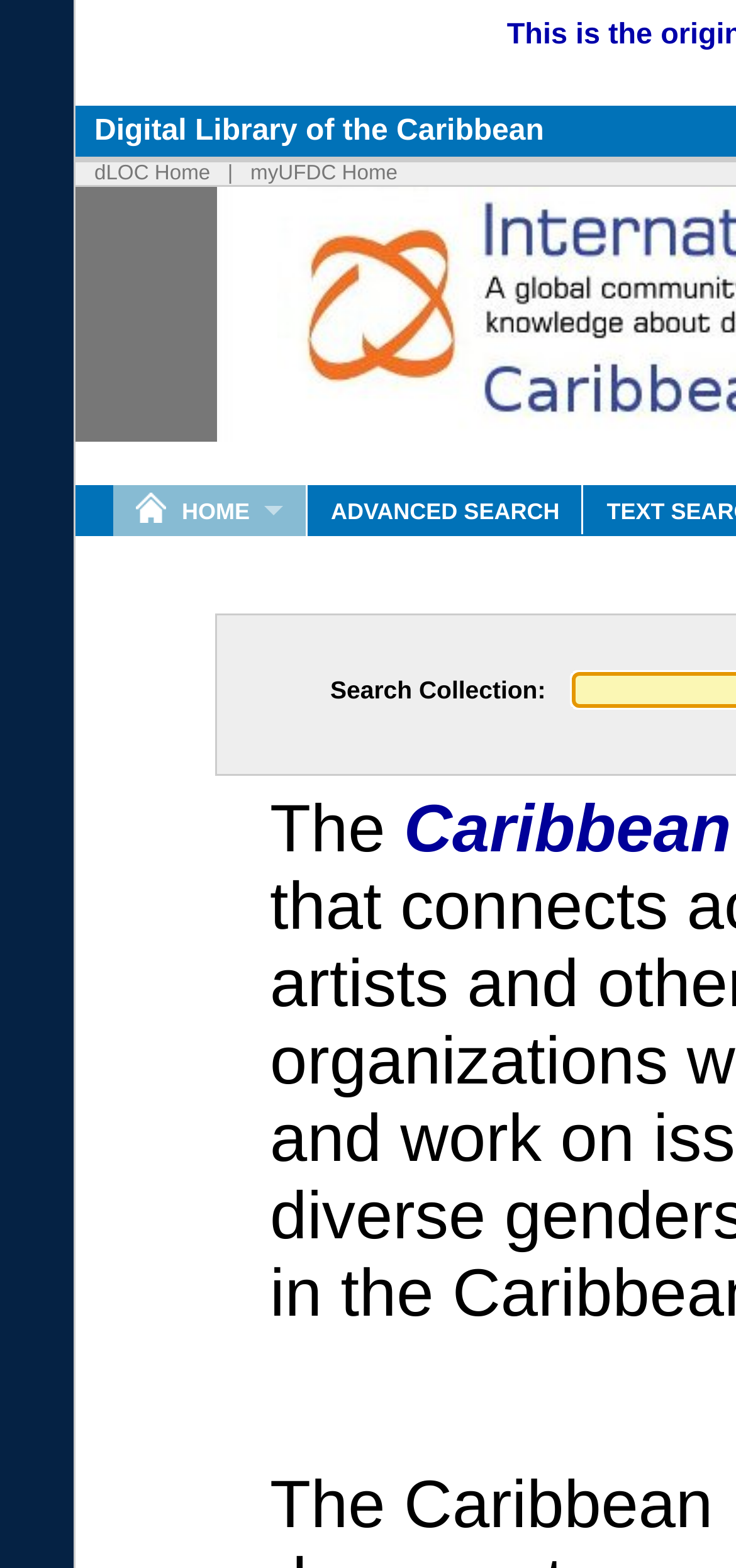Using the format (top-left x, top-left y, bottom-right x, bottom-right y), and given the element description, identify the bounding box coordinates within the screenshot: Home

[0.154, 0.31, 0.419, 0.344]